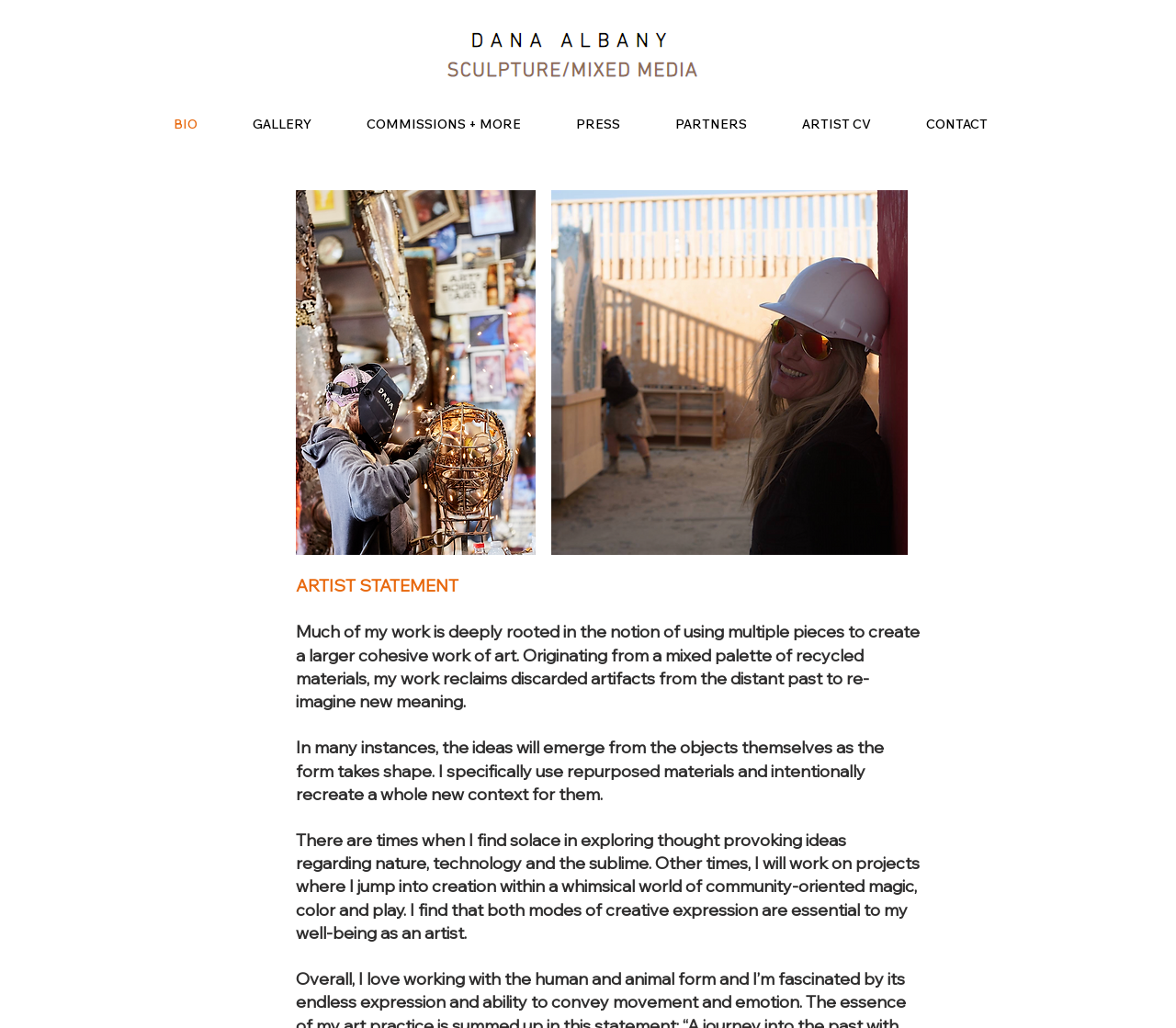How many links are in the navigation menu? Look at the image and give a one-word or short phrase answer.

7